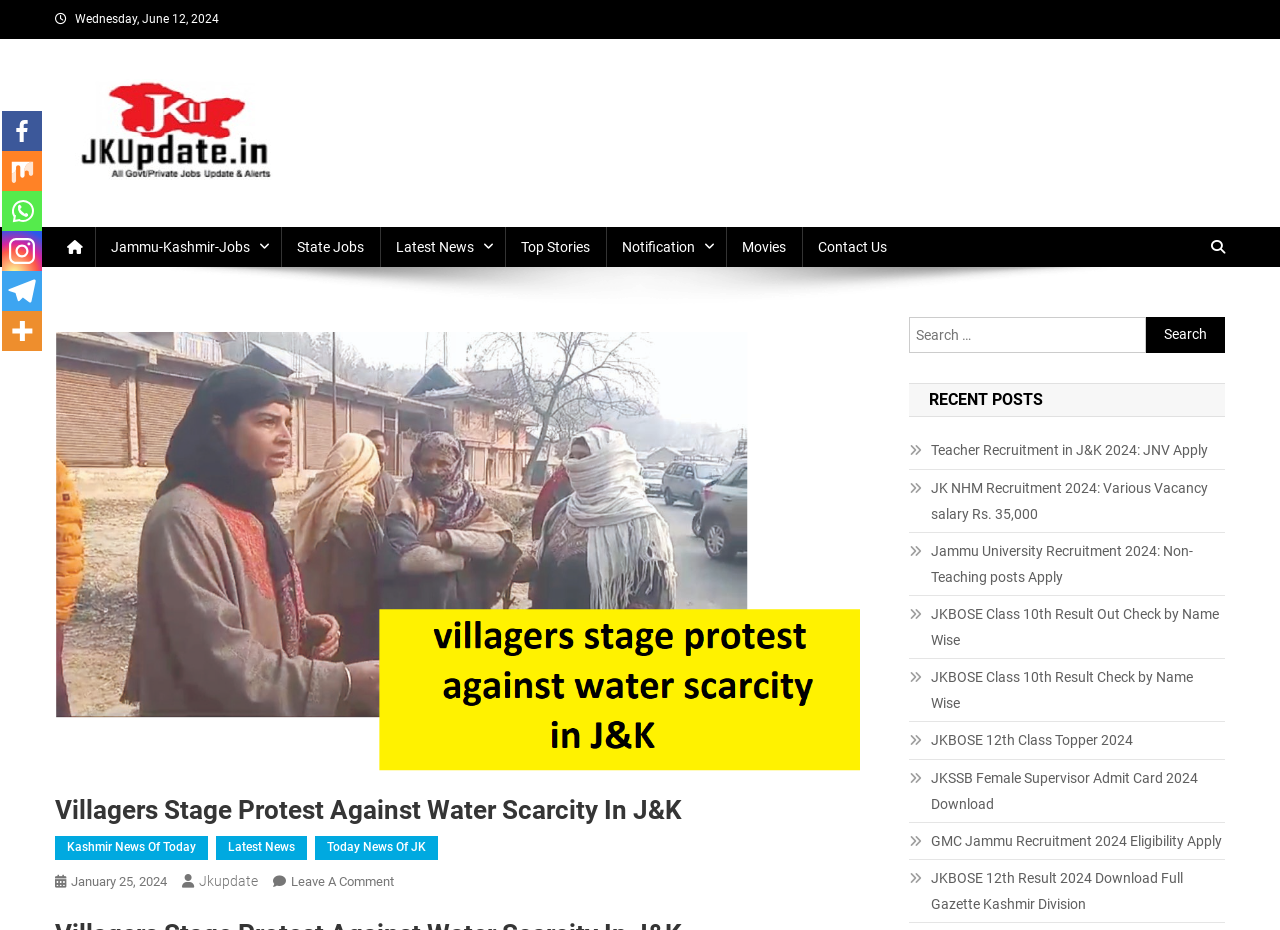Summarize the contents and layout of the webpage in detail.

The webpage appears to be a news article page from JKUpdate.in, a website that provides updates on government jobs, news, and other information related to Jammu and Kashmir. 

At the top of the page, there is a date "Wednesday, June 12, 2024" and a link to the website's homepage. Below this, there is a horizontal menu bar with links to various categories such as "Govt Private Jobs In J&K", "Jammu-Kashmir-Jobs", "State Jobs", "Latest News", "Top Stories", "Notification", "Movies", and "Contact Us". 

On the left side of the page, there is a vertical menu bar with social media links to Facebook, Mix, Whatsapp, Instagram, Telegram, and More. 

The main content of the page is divided into two sections. The top section has a heading "Villagers Stage Protest Against Water Scarcity In J&K" and several links to related news articles such as "Kashmir News Of Today", "Latest News", and "Today News Of JK". 

Below this, there is a search bar with a button to search for specific keywords. 

The second section of the main content is headed "RECENT POSTS" and lists several news articles with titles such as "Teacher Recruitment in J&K 2024: JNV Apply", "JK NHM Recruitment 2024: Various Vacancy salary Rs. 35,000", and "JKBOSE Class 10th Result Out Check by Name Wise".